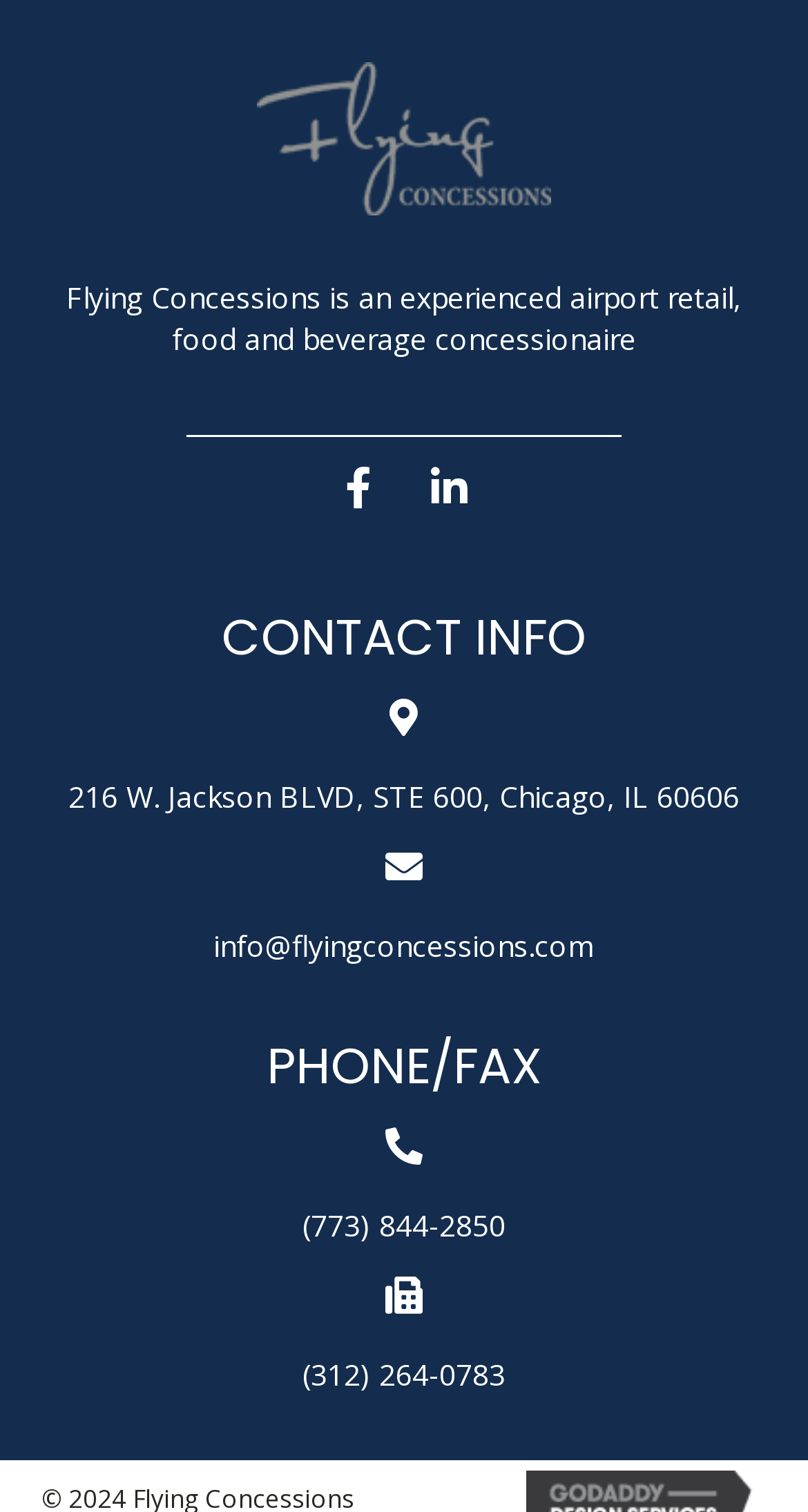Determine the bounding box coordinates of the UI element that matches the following description: "info@flyingconcessions.com". The coordinates should be four float numbers between 0 and 1 in the format [left, top, right, bottom].

[0.264, 0.613, 0.736, 0.639]